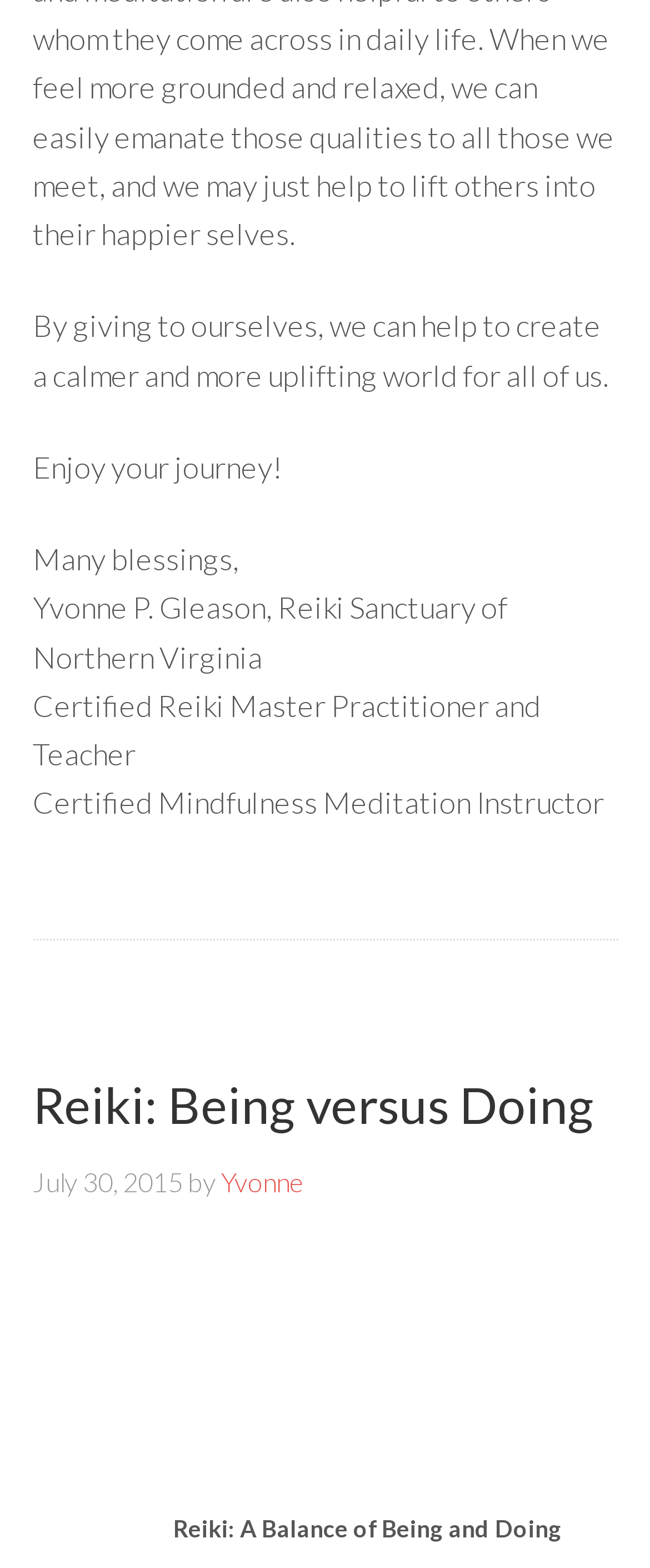Respond with a single word or short phrase to the following question: 
What is the topic of the article?

Reiki: Being versus Doing